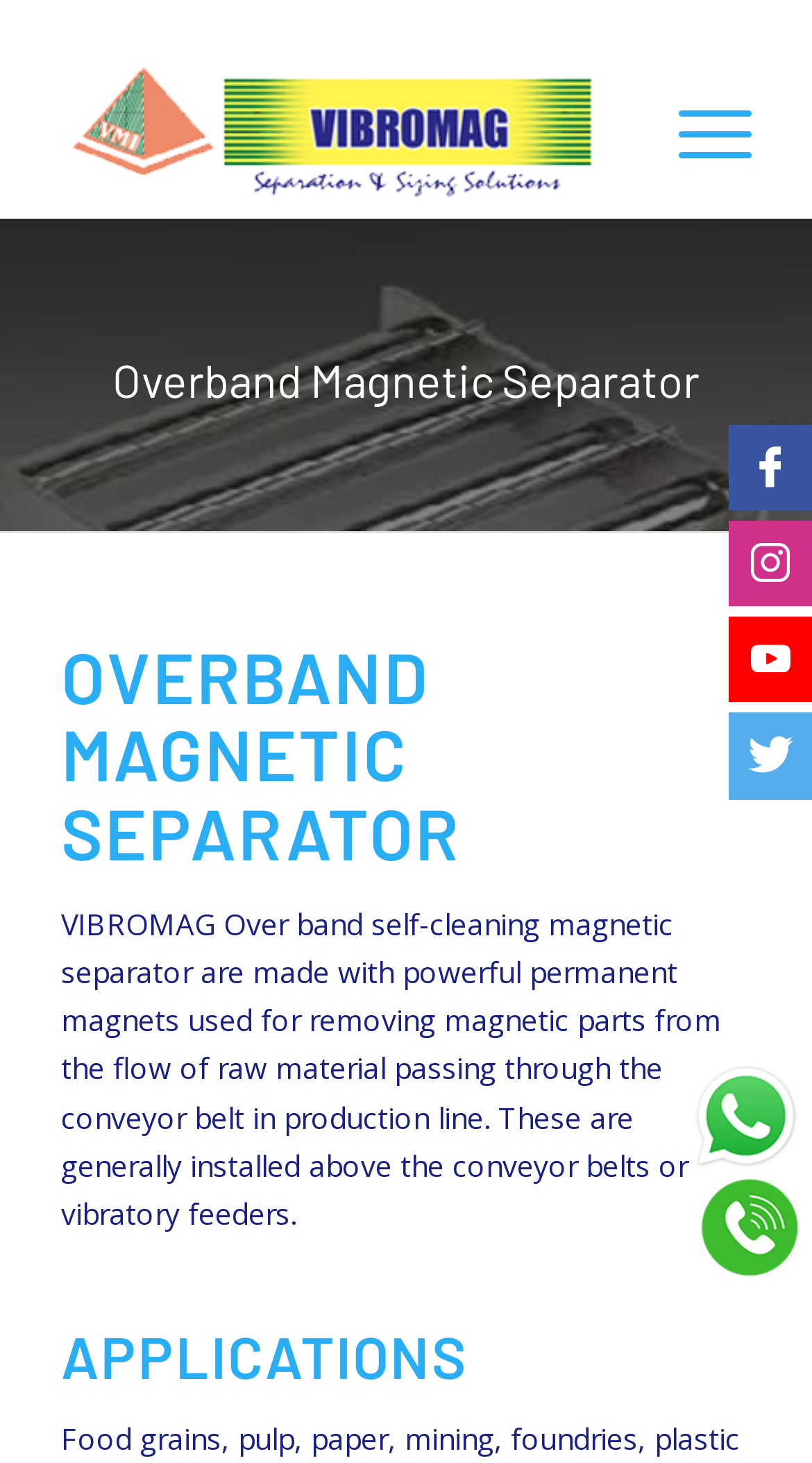Provide a short answer using a single word or phrase for the following question: 
Where is the Overband Magnetic Separator typically installed?

Above conveyor belts